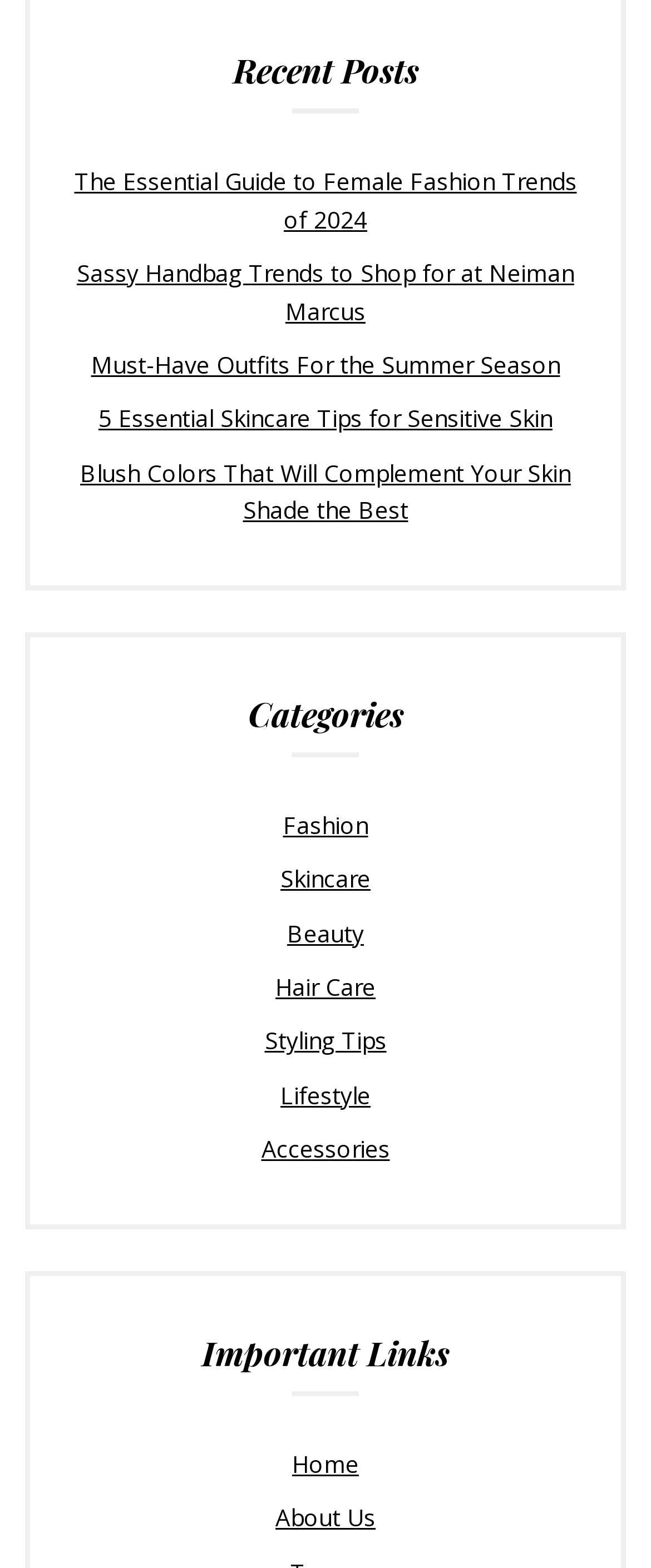Find and provide the bounding box coordinates for the UI element described with: "Hair Care".

[0.423, 0.619, 0.577, 0.639]